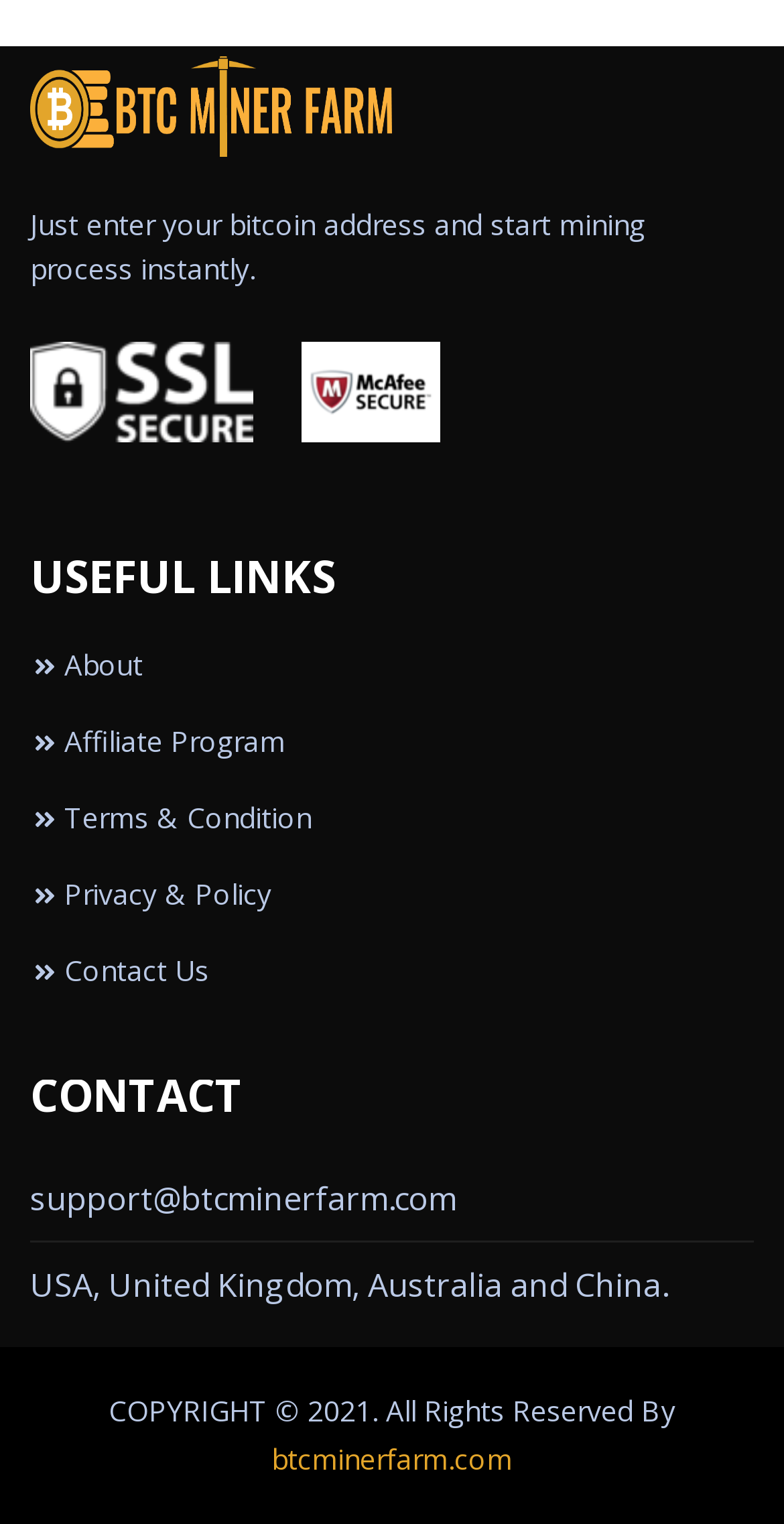Provide the bounding box coordinates of the UI element that matches the description: "Affiliate Program".

[0.038, 0.474, 0.364, 0.499]